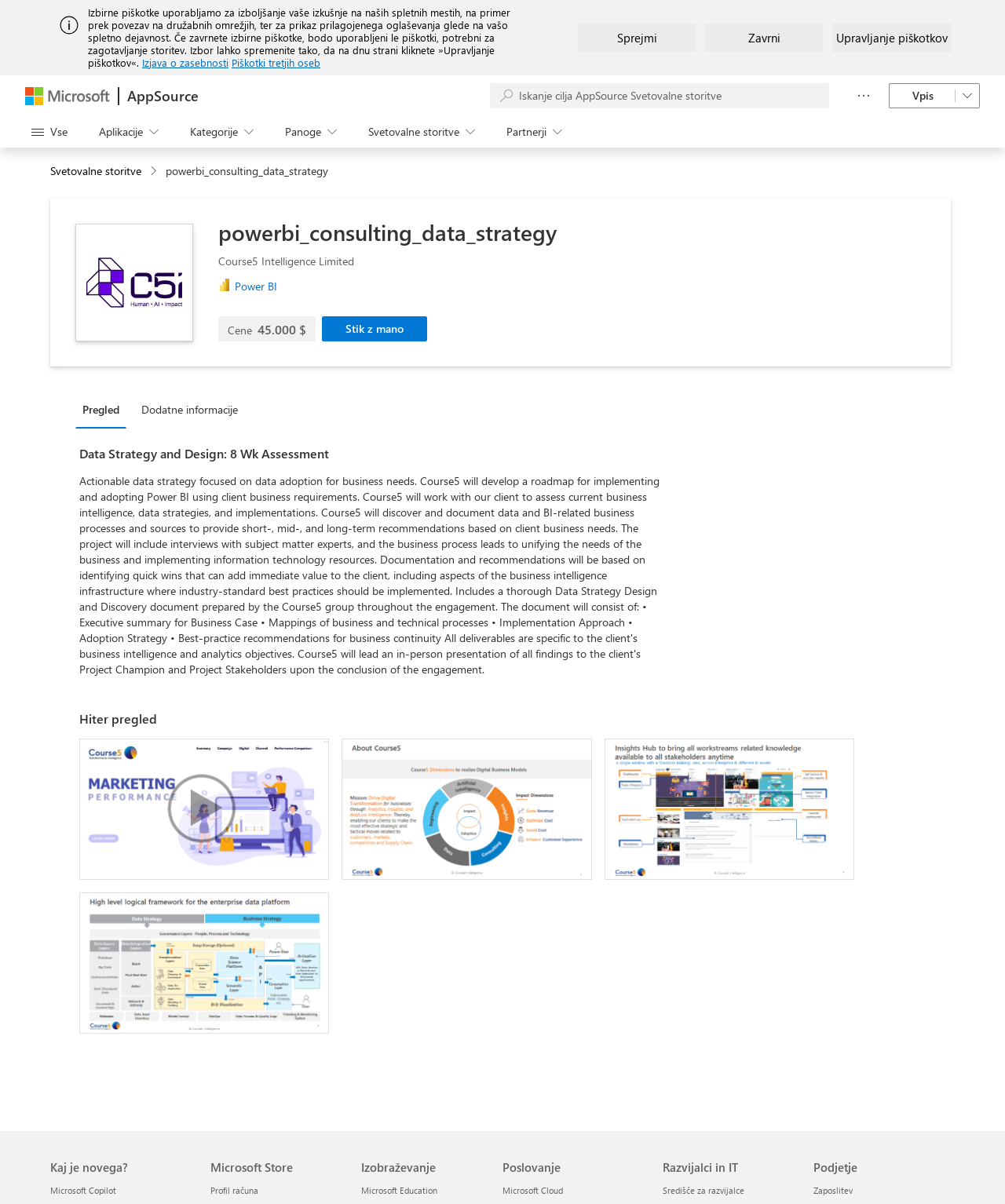Locate the bounding box coordinates of the element that should be clicked to fulfill the instruction: "View Power BI details".

[0.217, 0.181, 0.934, 0.205]